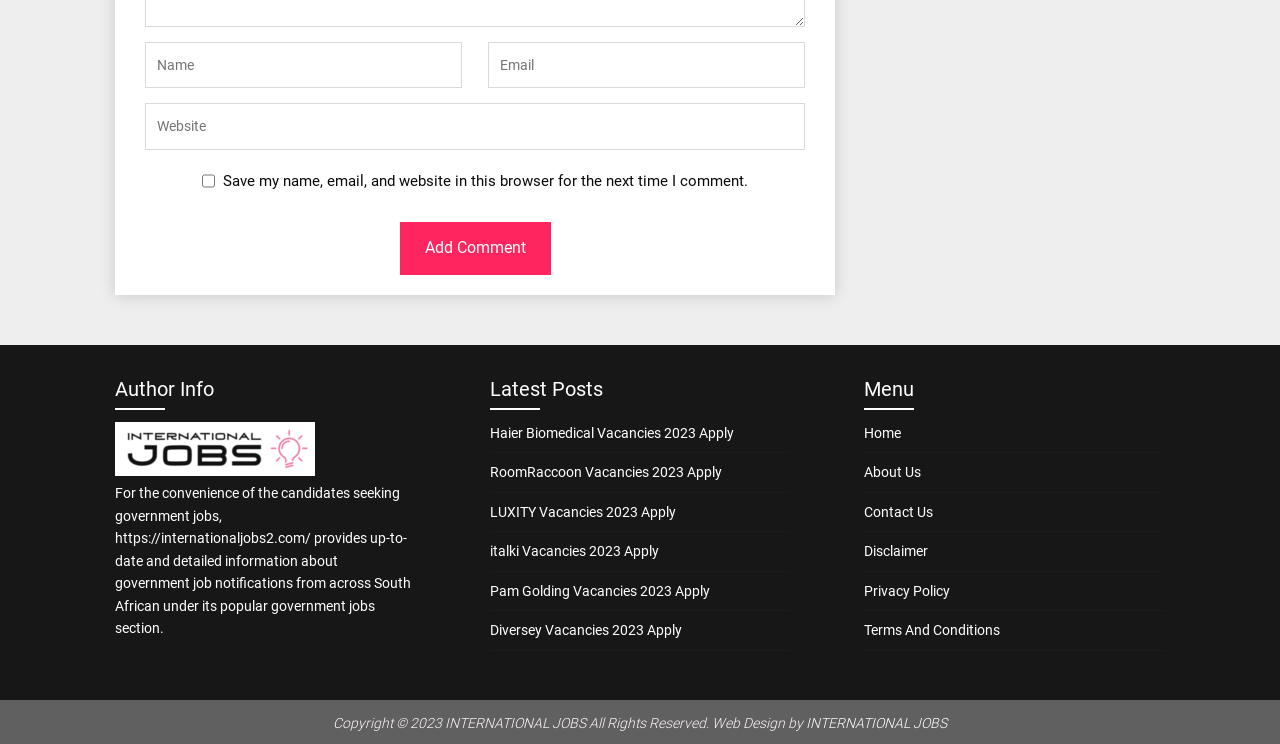Determine the bounding box coordinates for the UI element described. Format the coordinates as (top-left x, top-left y, bottom-right x, bottom-right y) and ensure all values are between 0 and 1. Element description: Home

[0.675, 0.571, 0.704, 0.592]